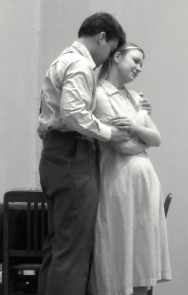Respond to the question below with a single word or phrase:
What is the title of the theatrical production depicted in the image?

Tennessee Williams, Straight Up